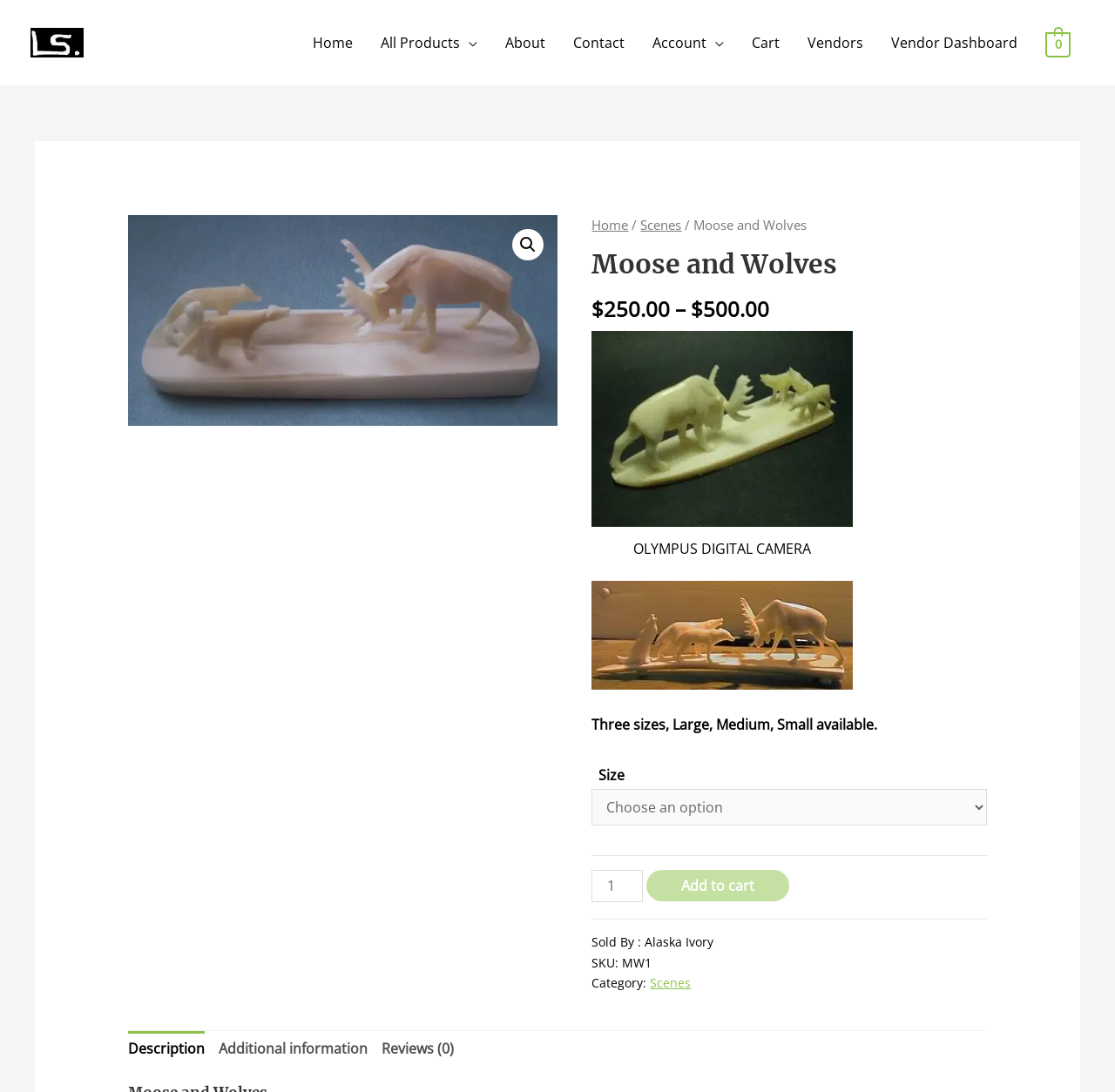Please mark the bounding box coordinates of the area that should be clicked to carry out the instruction: "Select a product size from the dropdown".

[0.531, 0.722, 0.885, 0.756]